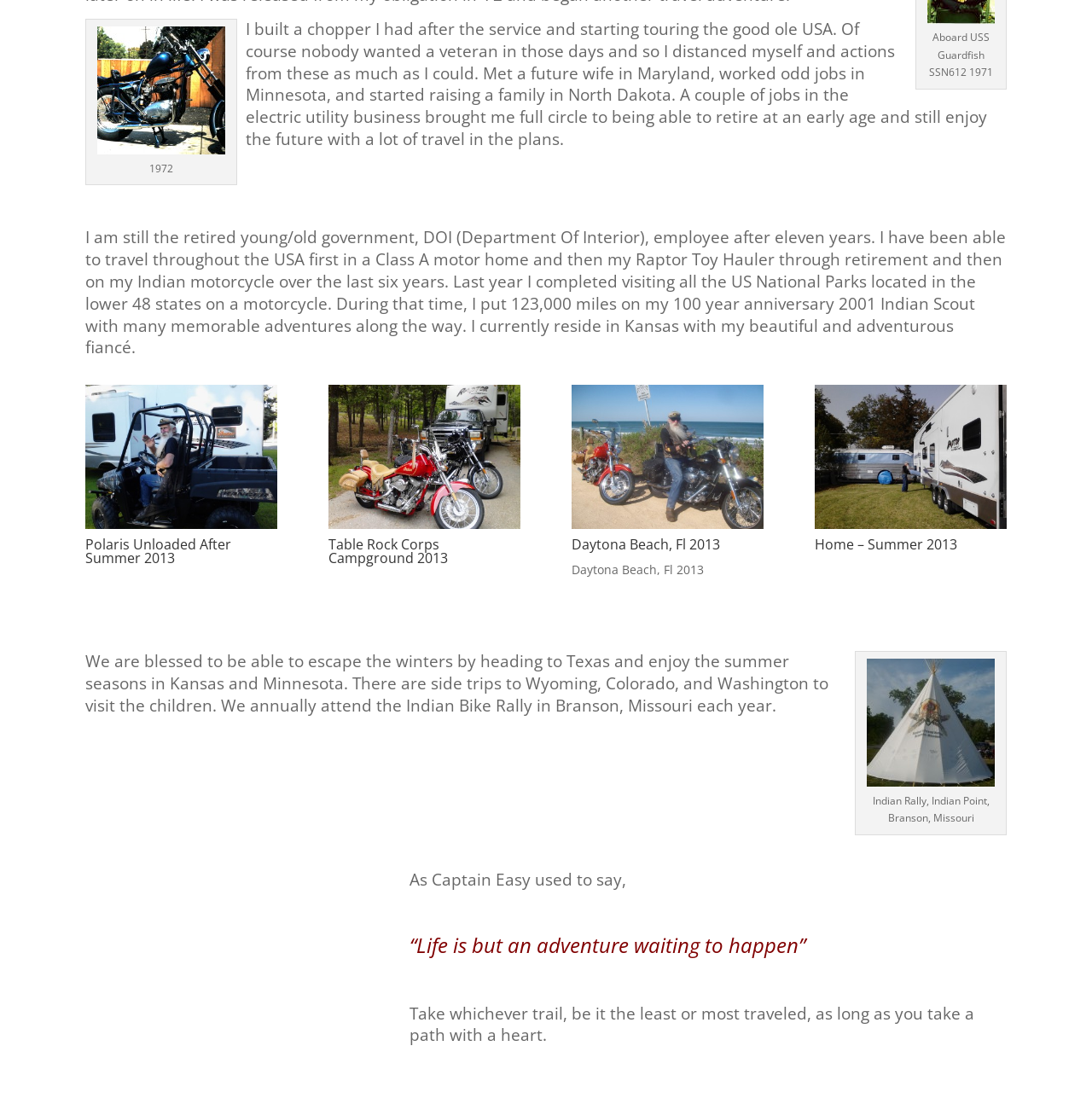Provide the bounding box coordinates of the HTML element described by the text: "parent_node: 1972".

[0.089, 0.128, 0.206, 0.143]